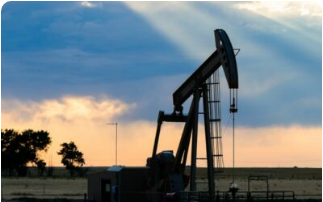Explain the image with as much detail as possible.

The image depicts a serene sunset scene featuring a pump jack, a common sight in the oil fields. The pump jack, silhouetted against the dramatic sky painted in hues of blue and orange, stands as a symbol of the oil and natural gas industry, particularly relevant to North Dakota. This visual encapsulates the industry's pivotal role in the state's economy, emphasized by recent discussions around its future prospects. The expansive landscape in the background mirrors the vast potential and resources that lie within the region, highlighting the ongoing importance of energy production in shaping local communities and economies.